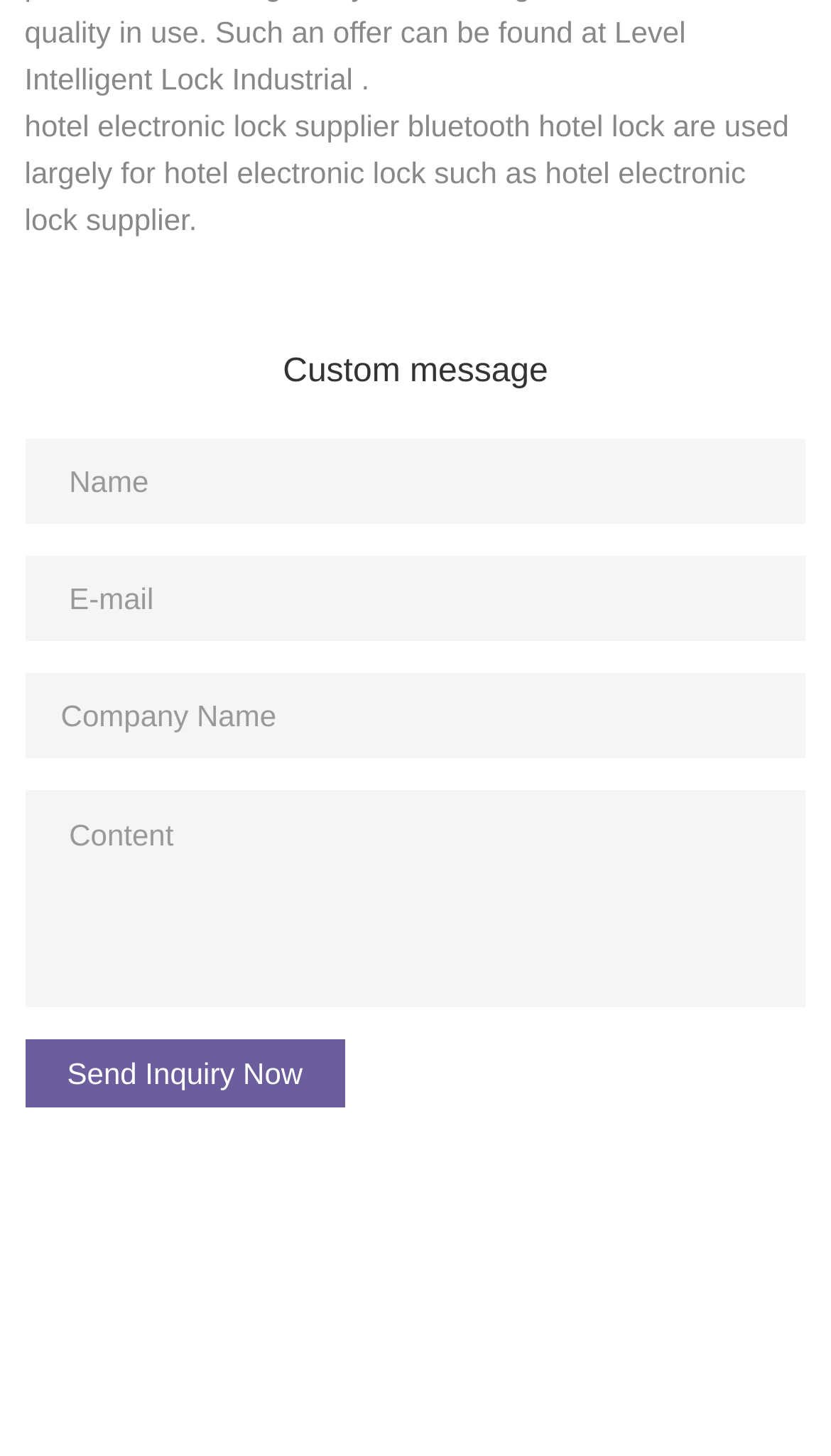Please provide a one-word or phrase answer to the question: 
What is the purpose of the textboxes on this webpage?

To send an inquiry